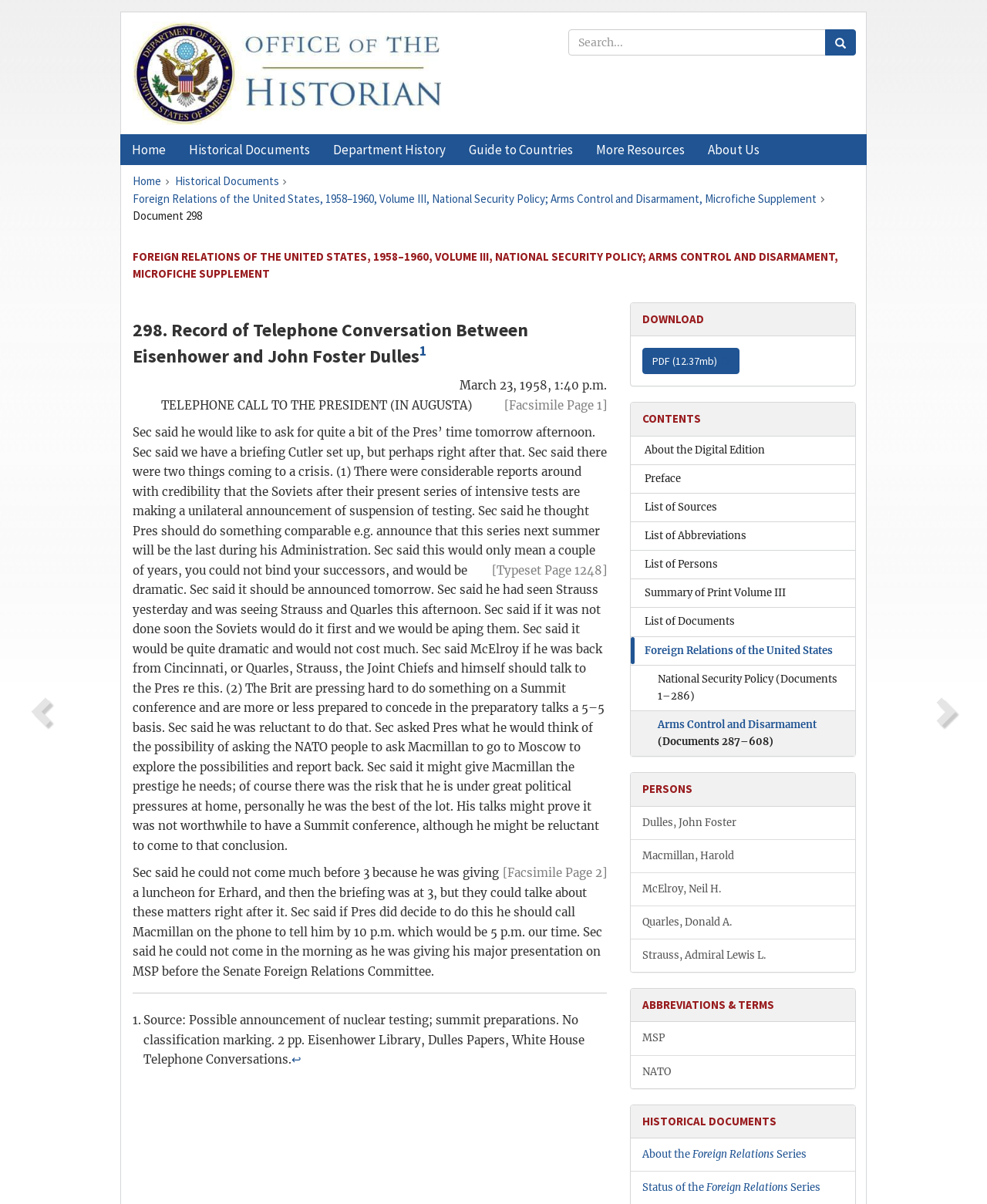What is the name of the committee mentioned in the document?
Can you provide an in-depth and detailed response to the question?

I read the text of the document and found the name of the committee mentioned as 'Senate Foreign Relations Committee'.